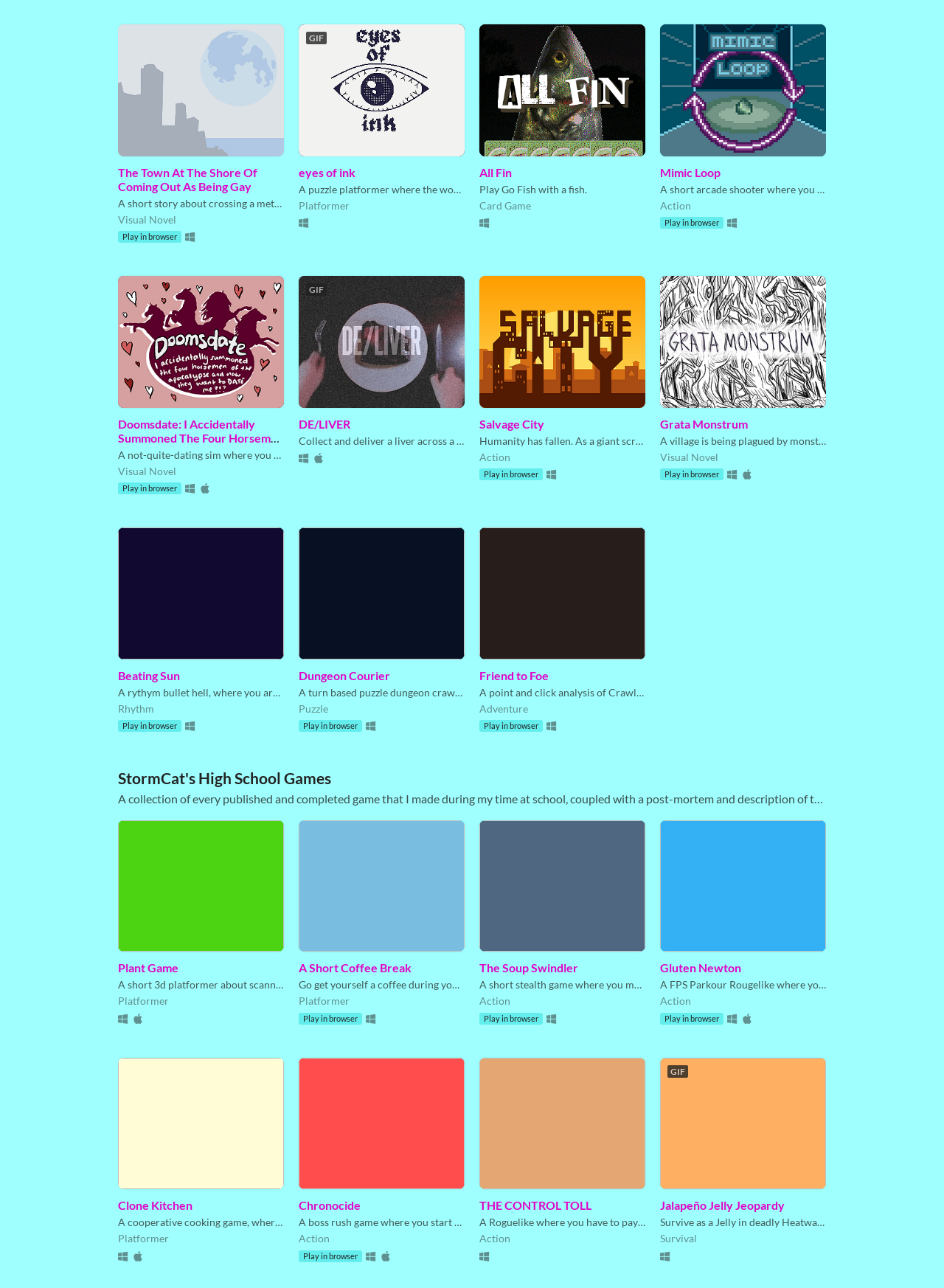Give a concise answer of one word or phrase to the question: 
How many games are listed on the webpage?

15